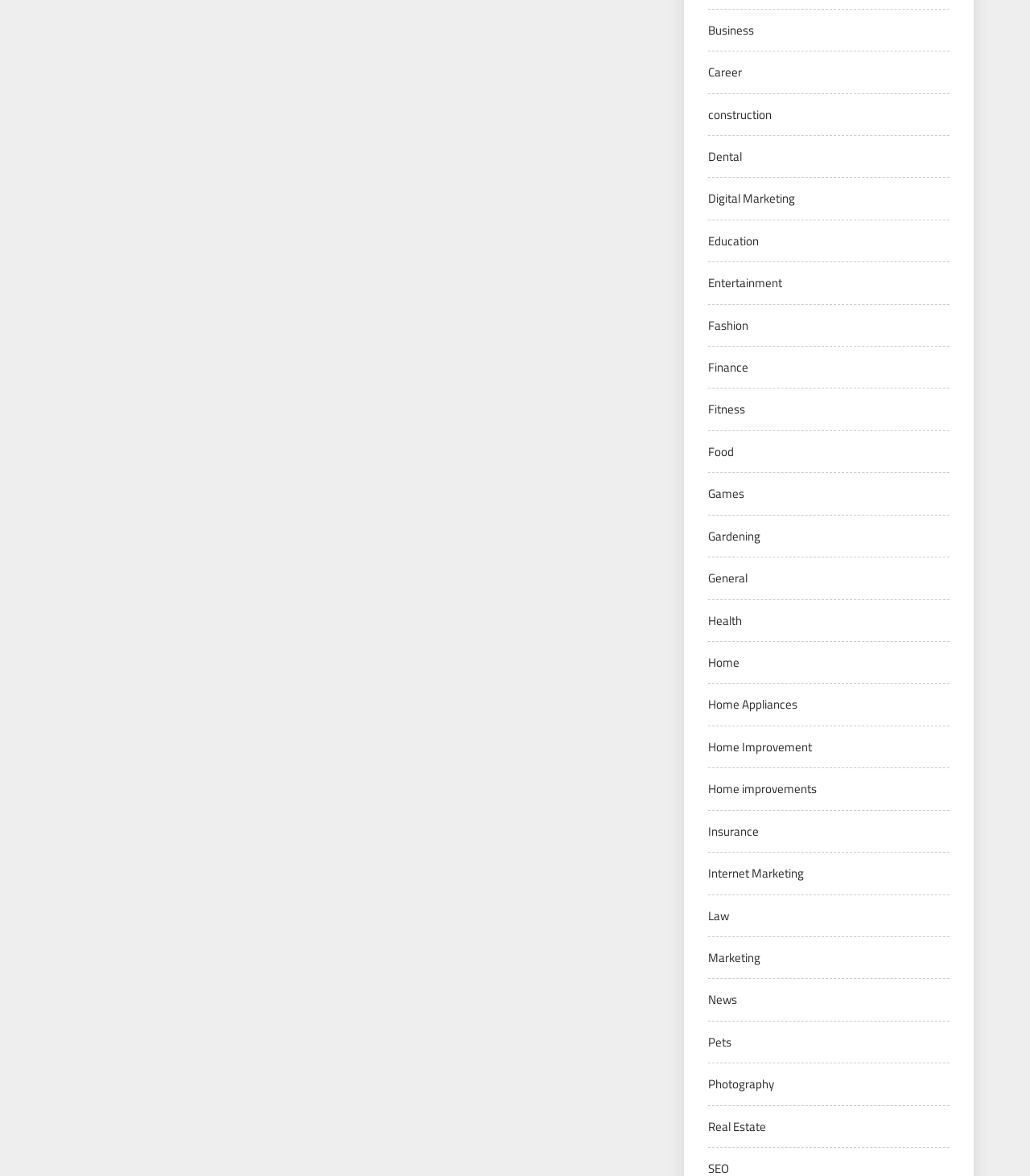Could you locate the bounding box coordinates for the section that should be clicked to accomplish this task: "Learn about Real Estate".

[0.688, 0.95, 0.744, 0.966]